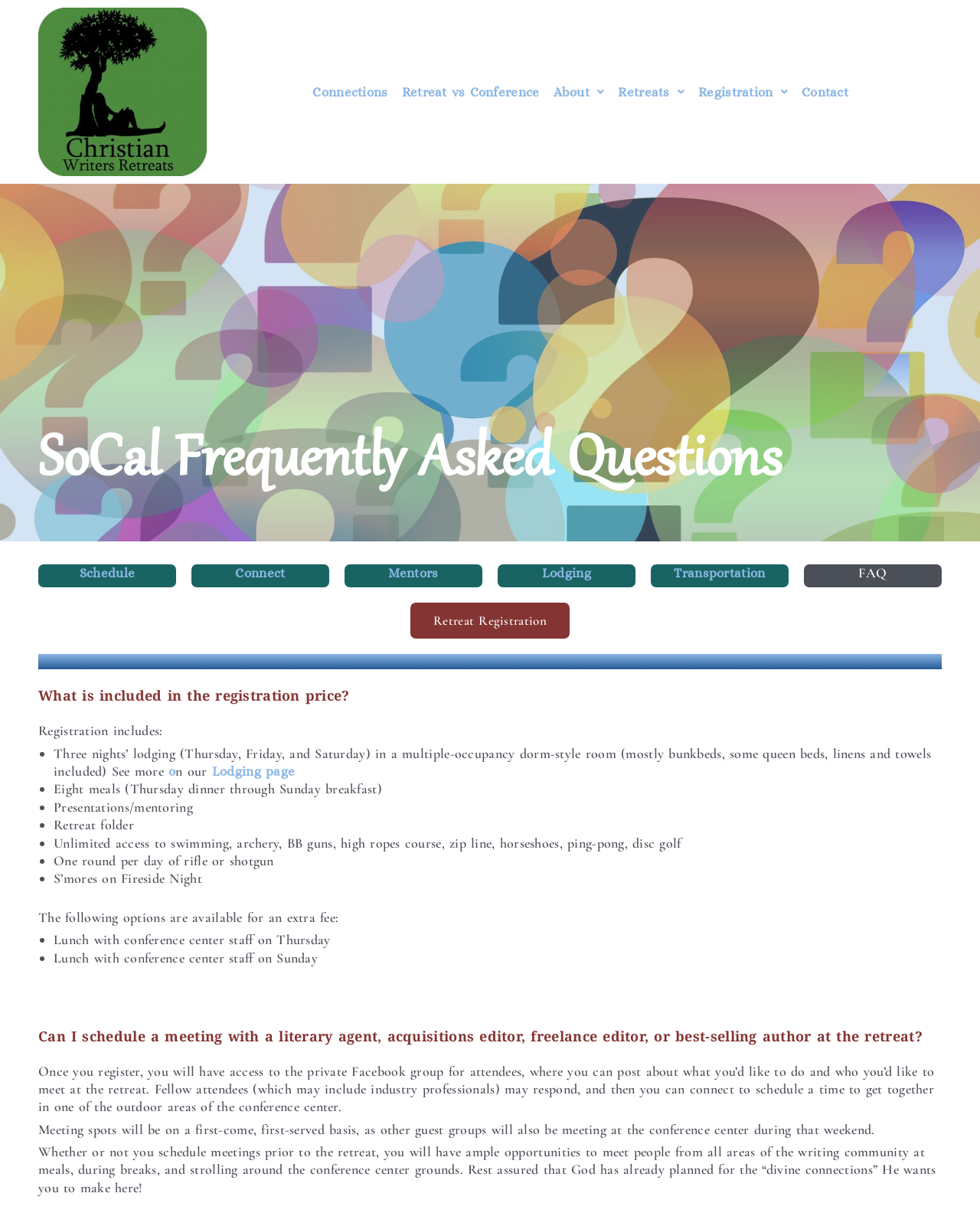Locate the bounding box coordinates of the clickable region to complete the following instruction: "Click on the 'Connections' link."

[0.312, 0.059, 0.403, 0.092]